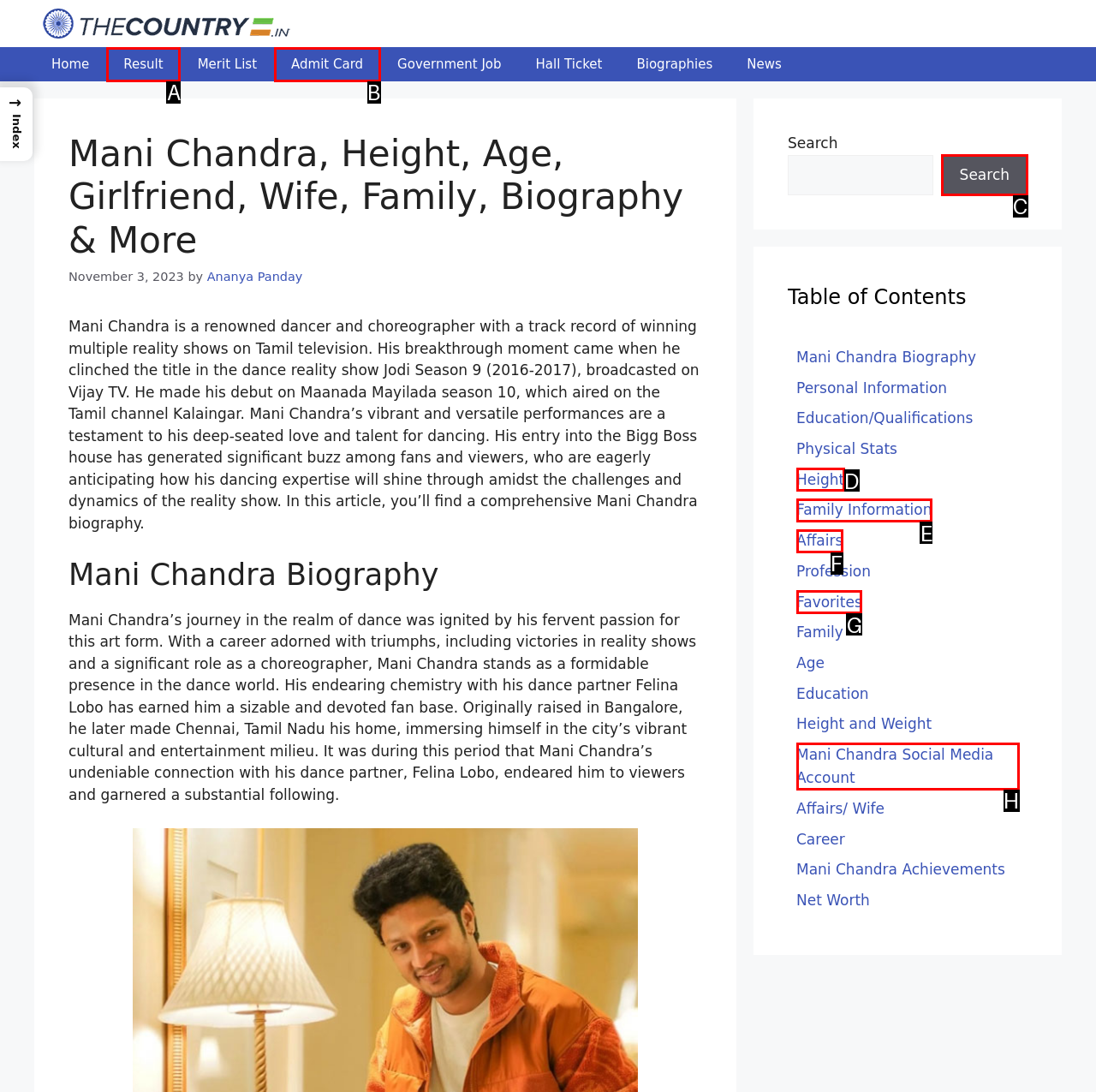Identify the HTML element that corresponds to the description: Mani Chandra Social Media Account
Provide the letter of the matching option from the given choices directly.

H